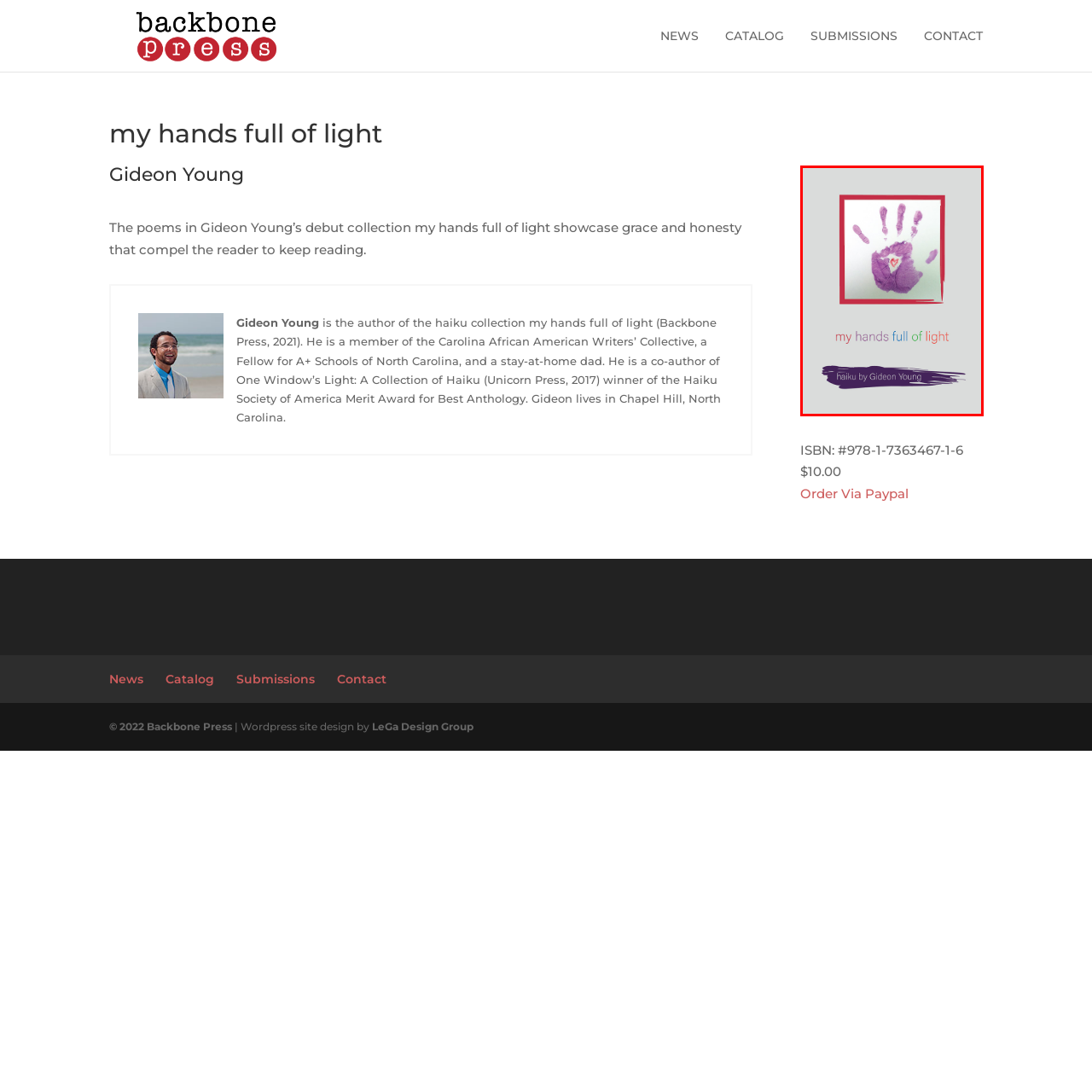What shape is found inside the handprint?
Focus on the image highlighted within the red borders and answer with a single word or short phrase derived from the image.

Heart